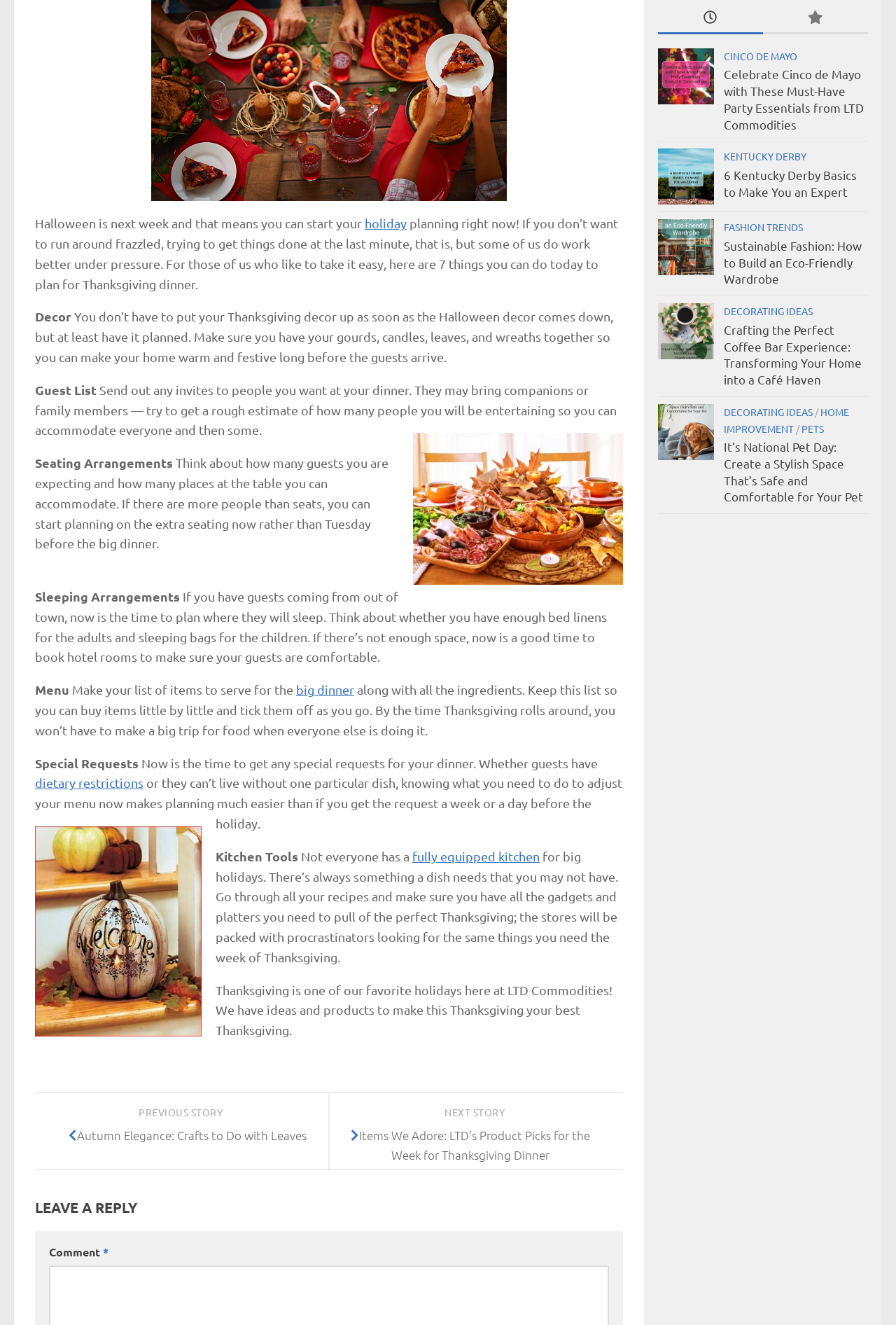Determine the bounding box coordinates of the UI element that matches the following description: "Recent Posts". The coordinates should be four float numbers between 0 and 1 in the format [left, top, right, bottom].

[0.734, 0.001, 0.852, 0.026]